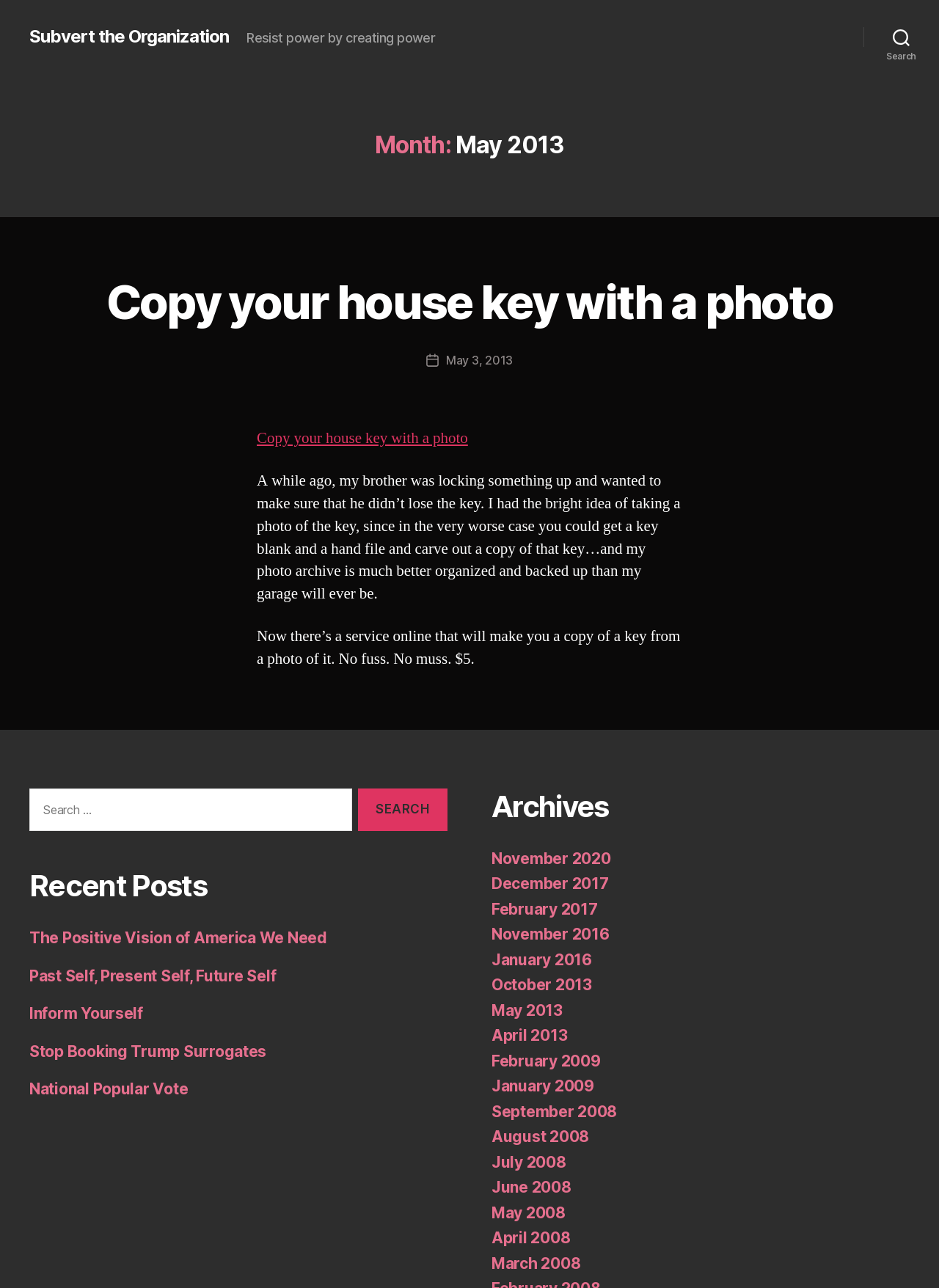What is the date of the post?
Please provide a comprehensive answer to the question based on the webpage screenshot.

I found the date of the post by looking at the section that says 'Post date' and lists 'May 3, 2013' as the date.